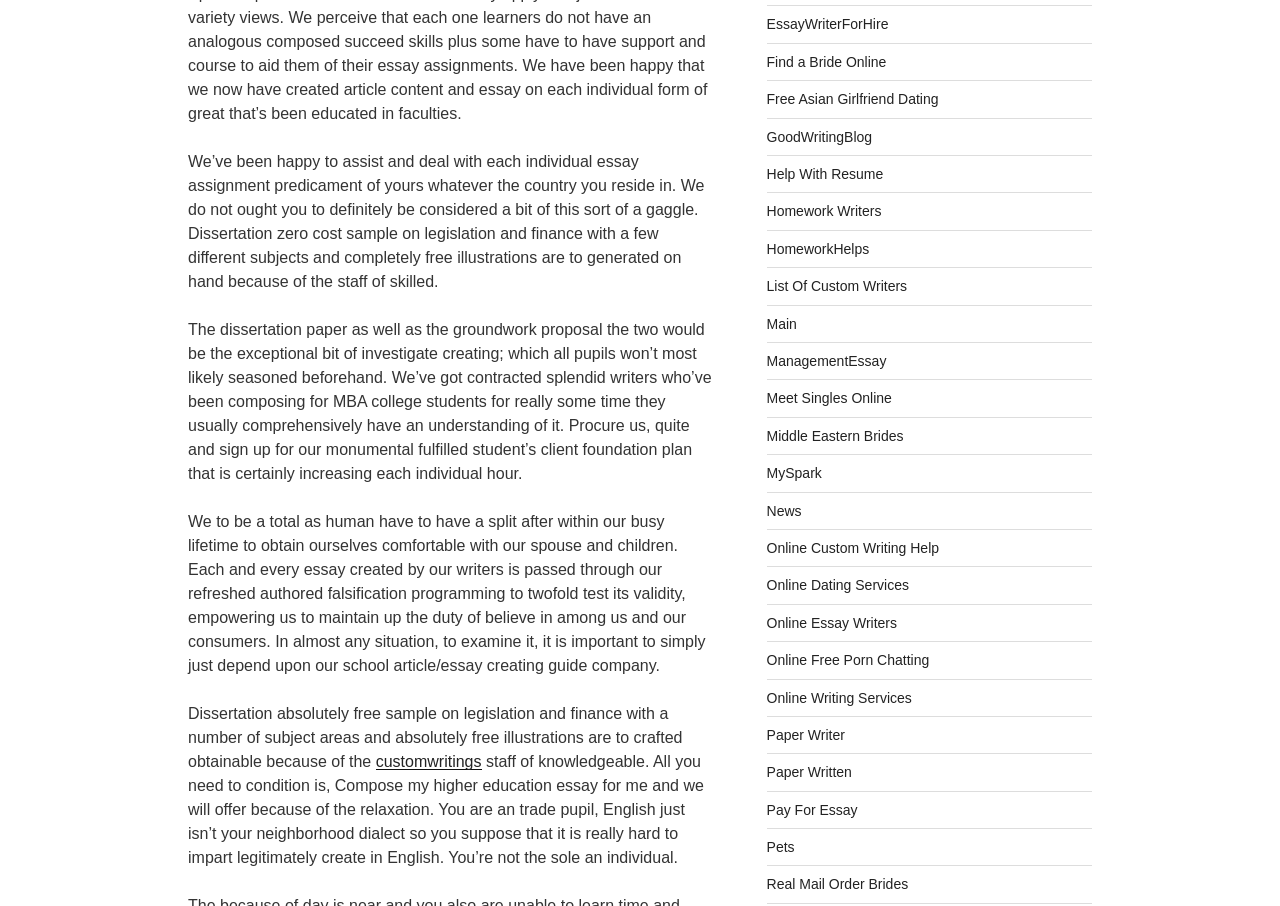Please mark the bounding box coordinates of the area that should be clicked to carry out the instruction: "Check out the 'Online Custom Writing Help' service".

[0.599, 0.596, 0.734, 0.614]